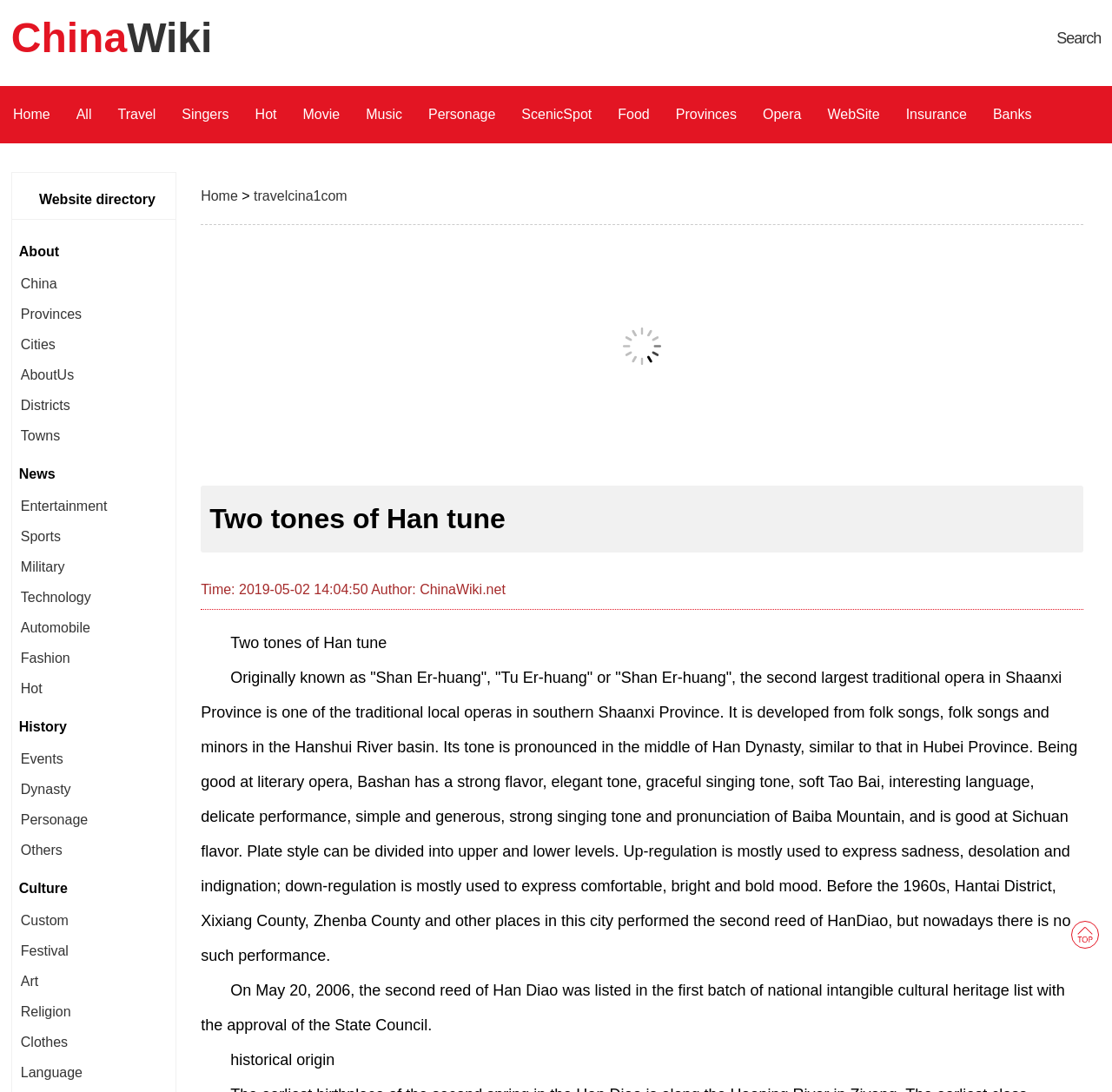Please identify the bounding box coordinates of the clickable area that will fulfill the following instruction: "Visit the 'Home' page". The coordinates should be in the format of four float numbers between 0 and 1, i.e., [left, top, right, bottom].

[0.012, 0.079, 0.045, 0.131]